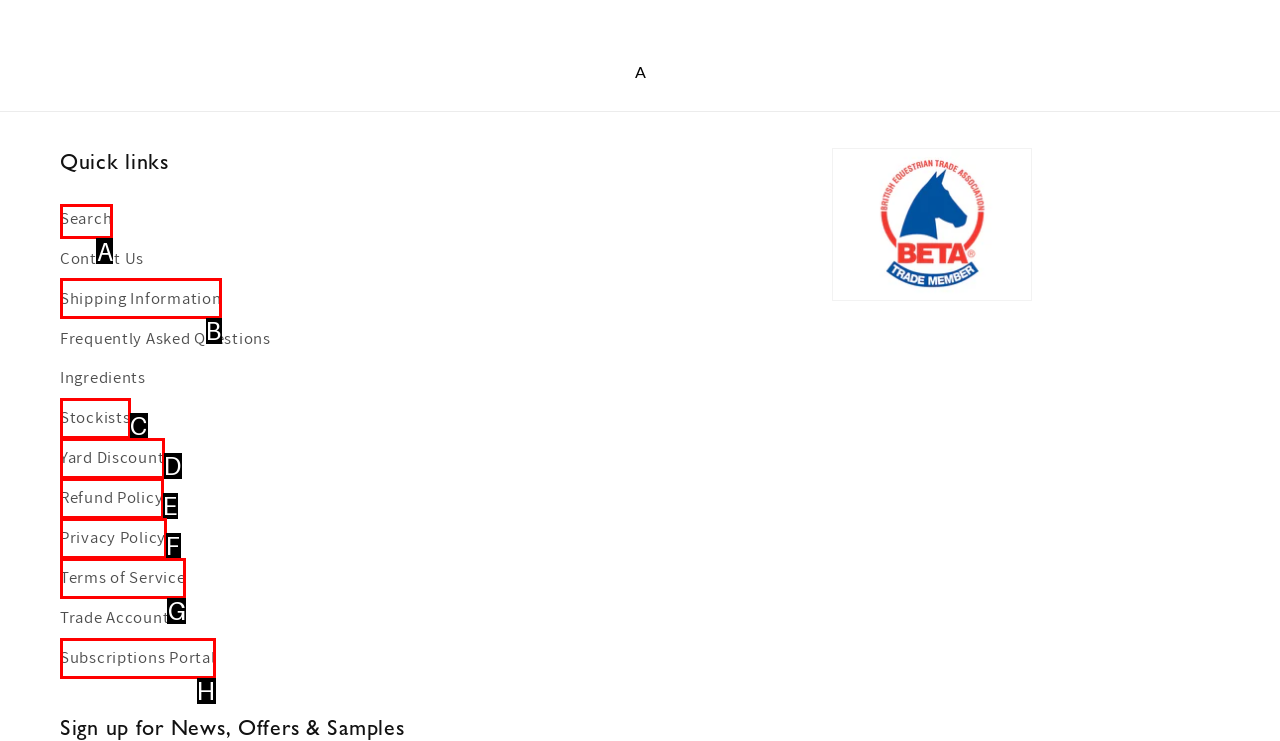Tell me which one HTML element I should click to complete the following instruction: Search the website
Answer with the option's letter from the given choices directly.

A